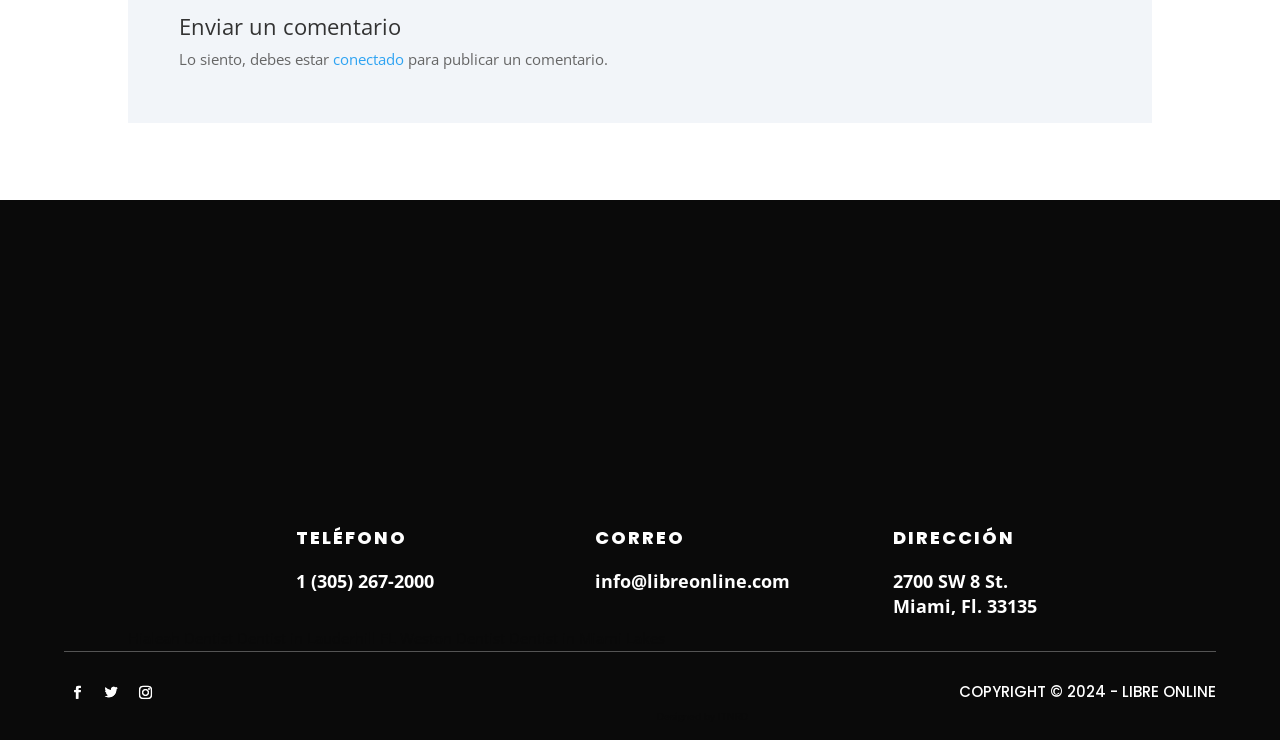Find the bounding box coordinates of the element to click in order to complete this instruction: "Check the address 2700 SW 8 St. Miami, Fl. 33135". The bounding box coordinates must be four float numbers between 0 and 1, denoted as [left, top, right, bottom].

[0.698, 0.769, 0.81, 0.835]